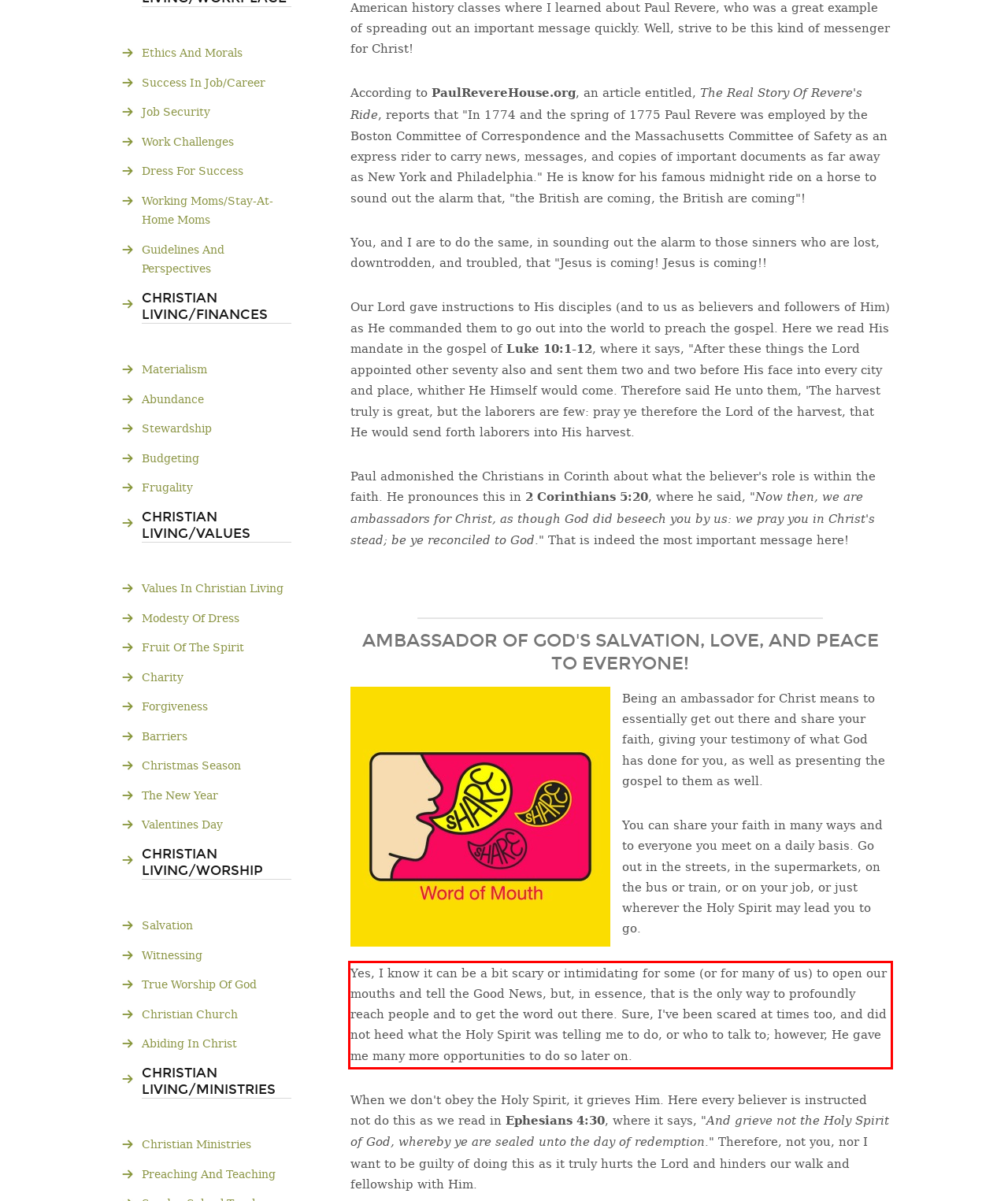Using the provided webpage screenshot, identify and read the text within the red rectangle bounding box.

Yes, I know it can be a bit scary or intimidating for some (or for many of us) to open our mouths and tell the Good News, but, in essence, that is the only way to profoundly reach people and to get the word out there. Sure, I've been scared at times too, and did not heed what the Holy Spirit was telling me to do, or who to talk to; however, He gave me many more opportunities to do so later on.